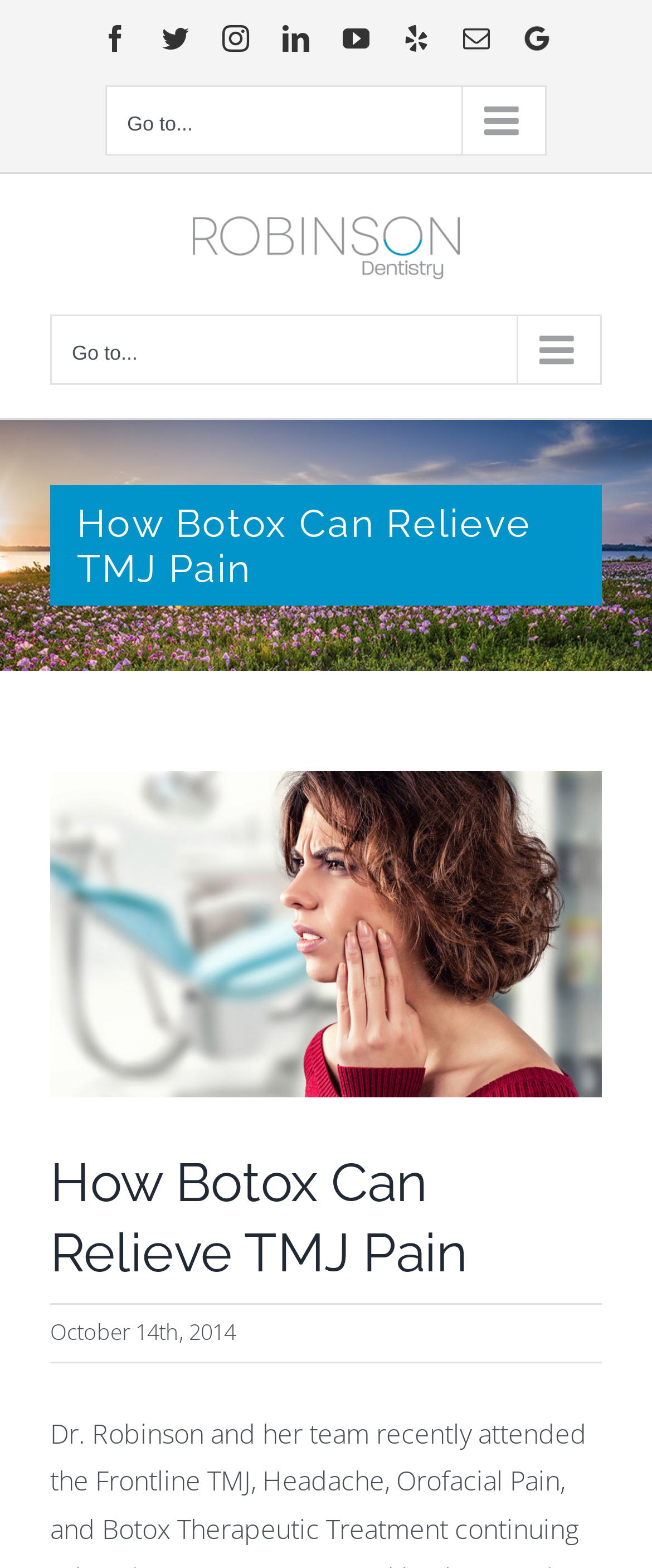Could you indicate the bounding box coordinates of the region to click in order to complete this instruction: "Open Secondary Mobile Menu".

[0.162, 0.054, 0.838, 0.099]